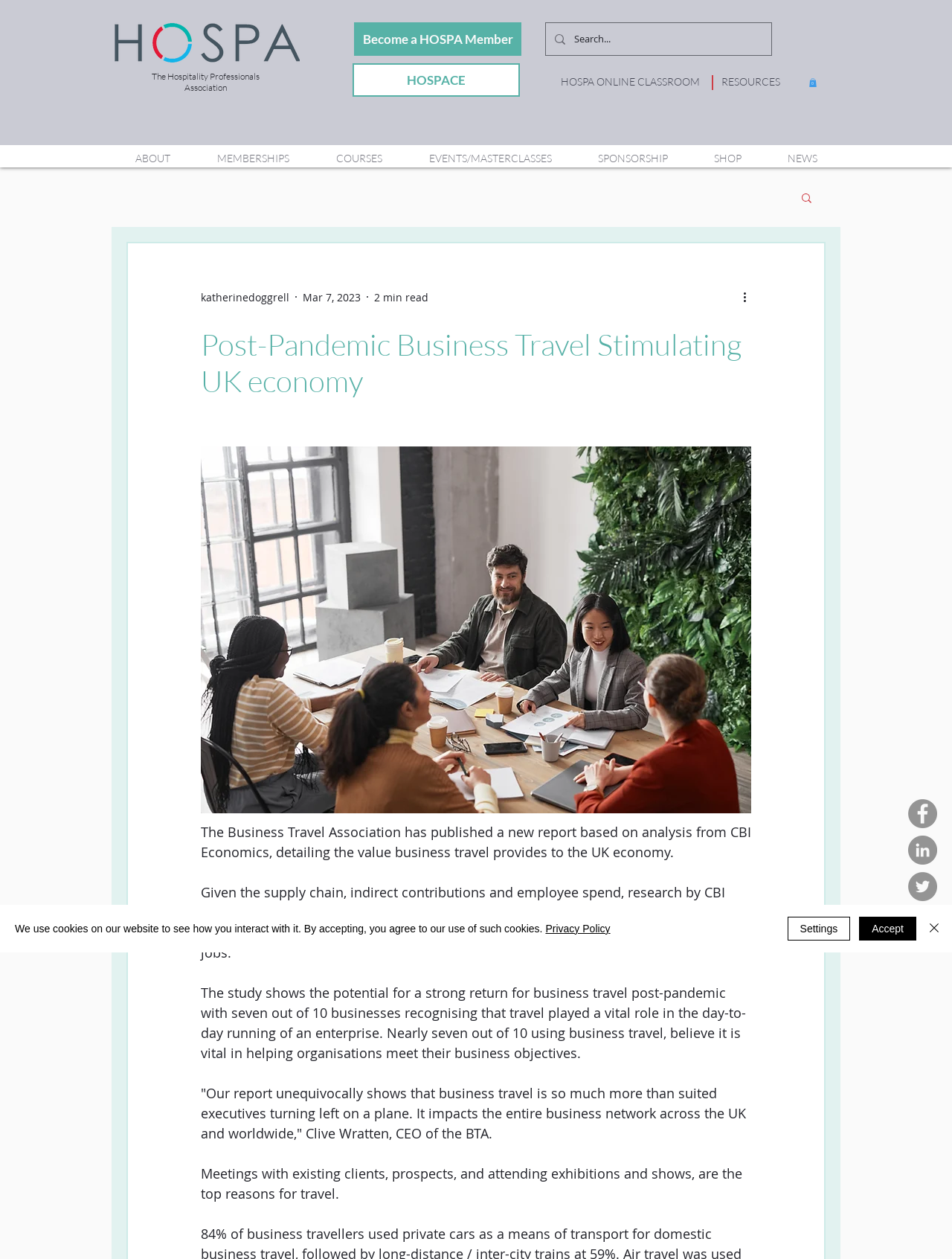What is the estimated value of the business travel sector to the UK economy in 2022?
Based on the image, answer the question with as much detail as possible.

I found this answer by reading the text on the webpage, which states that 'research by CBI Economics shows the total impact of the business travel sector to the UK economy in 2022 was £27.5bn in GVA'.